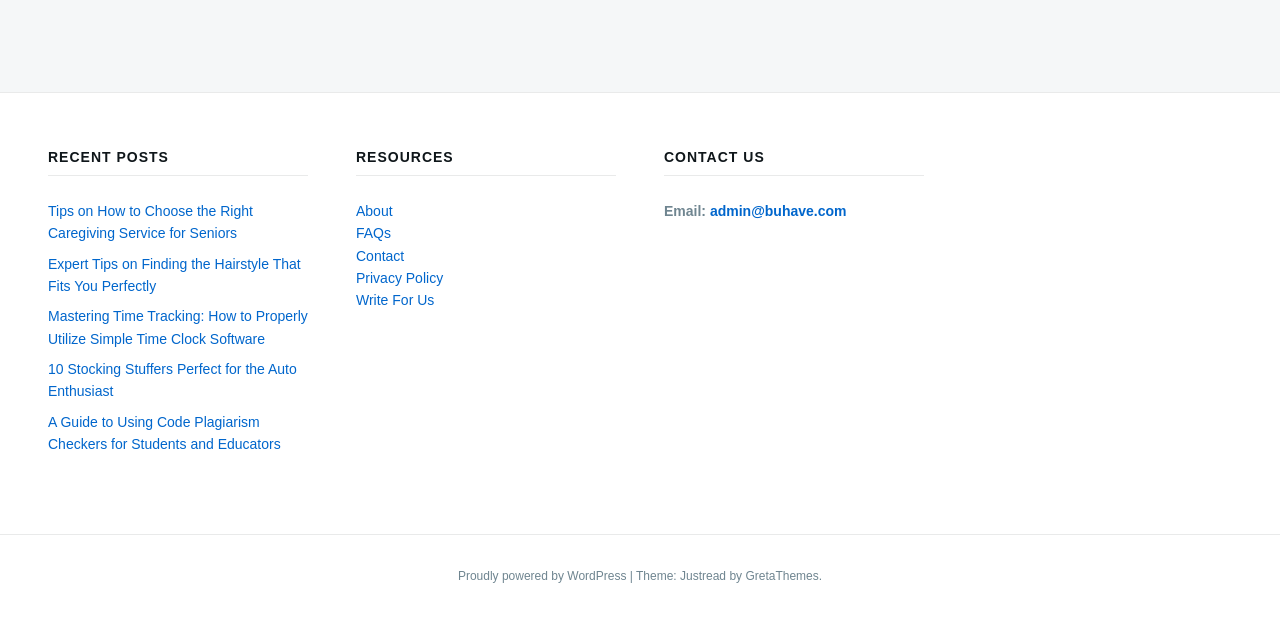Determine the bounding box coordinates of the region to click in order to accomplish the following instruction: "View the FAQs page". Provide the coordinates as four float numbers between 0 and 1, specifically [left, top, right, bottom].

[0.278, 0.364, 0.305, 0.39]